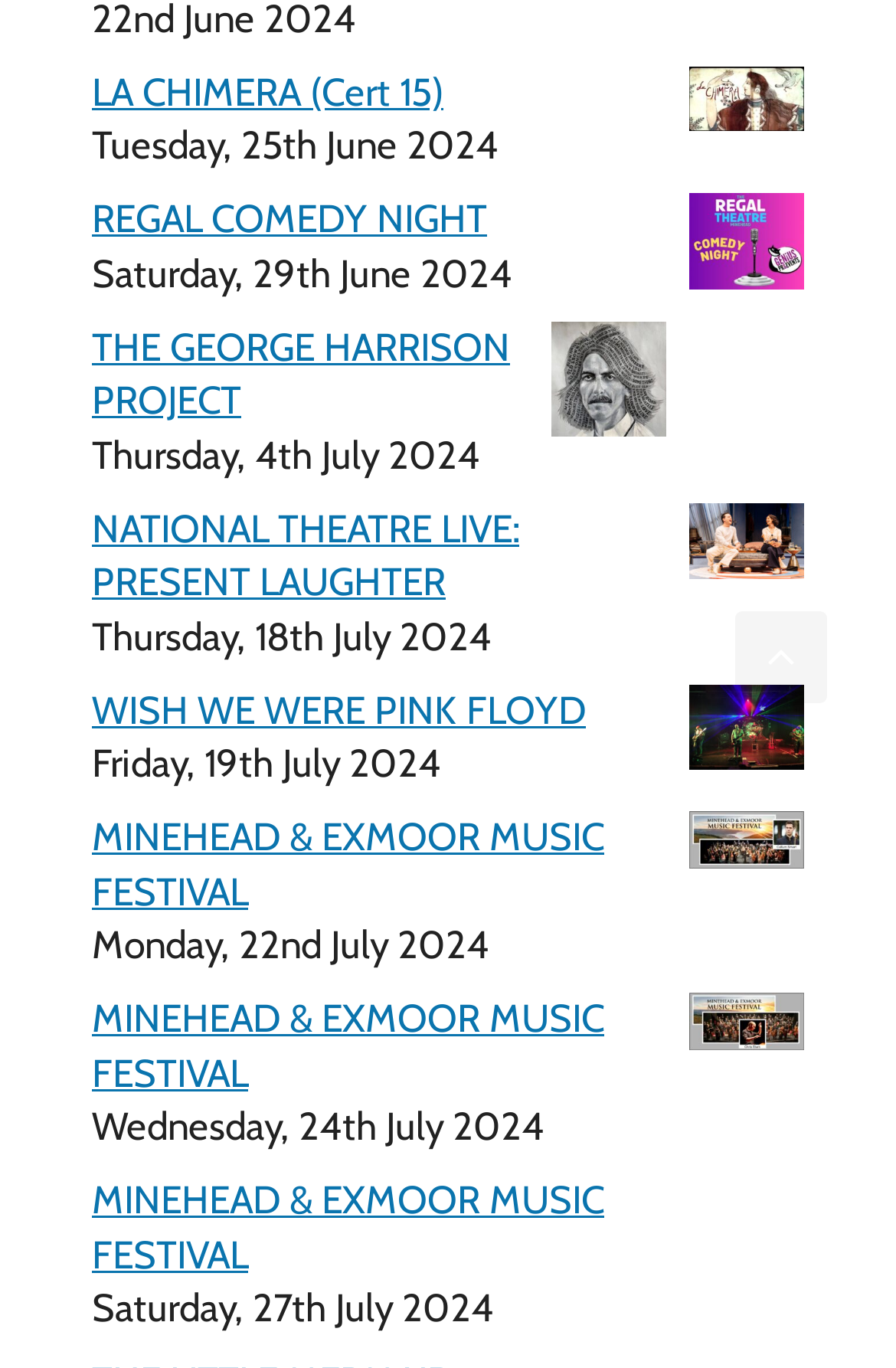Could you determine the bounding box coordinates of the clickable element to complete the instruction: "Call 028 9032 4274"? Provide the coordinates as four float numbers between 0 and 1, i.e., [left, top, right, bottom].

None